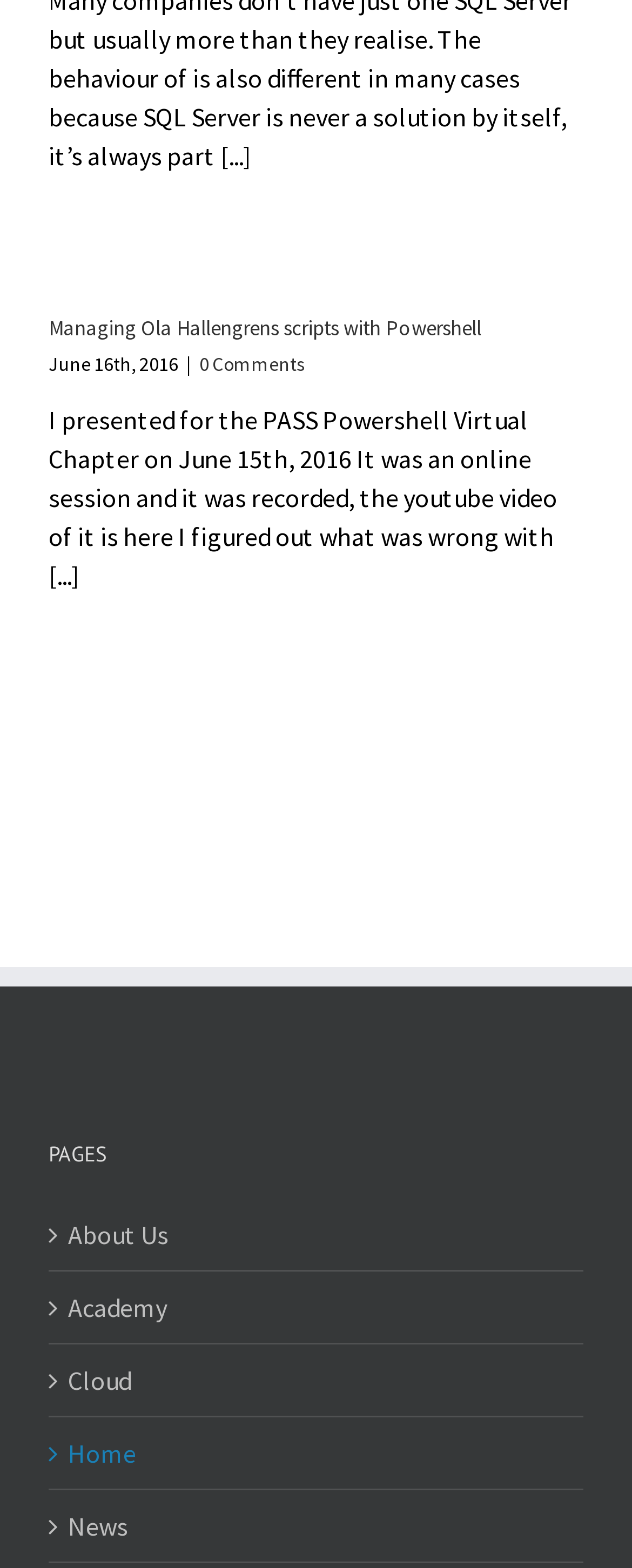Can you find the bounding box coordinates of the area I should click to execute the following instruction: "read the article posted on June 16th, 2016"?

[0.077, 0.224, 0.282, 0.239]